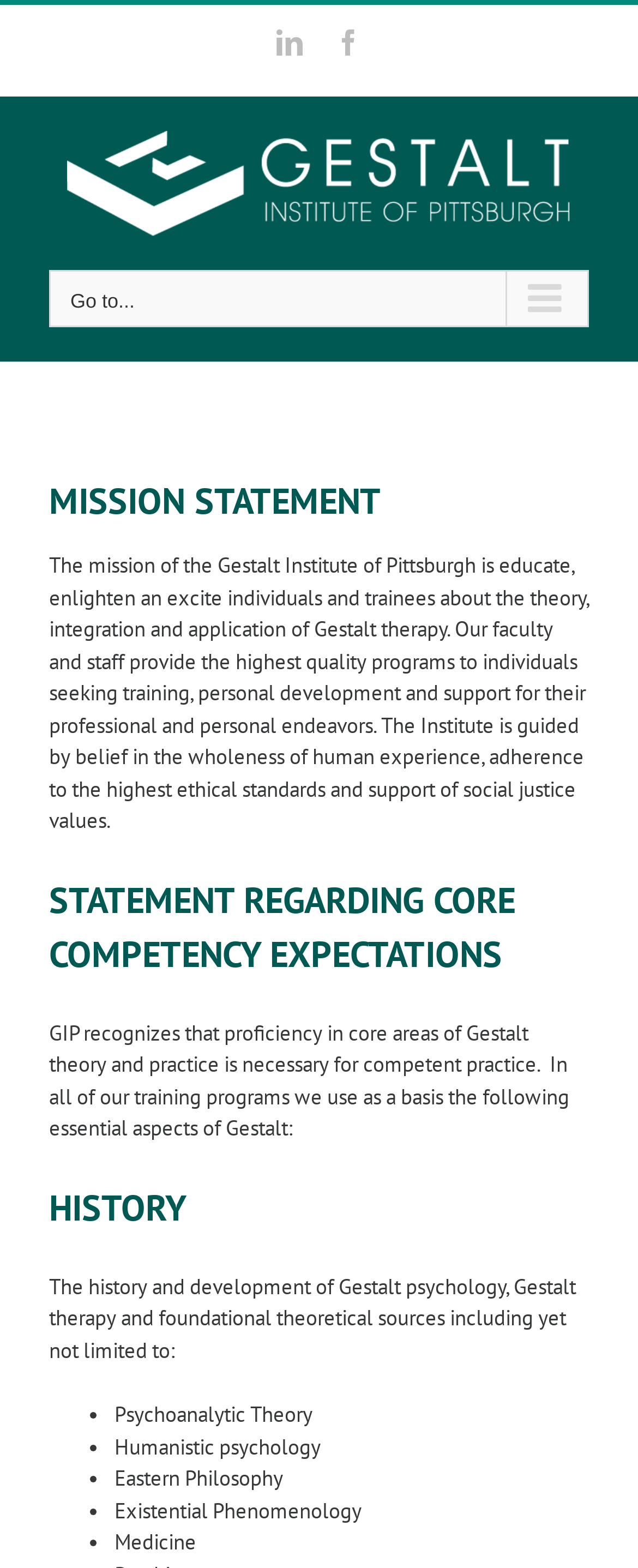What is one of the foundational theoretical sources of Gestalt psychology?
Based on the screenshot, provide your answer in one word or phrase.

Psychoanalytic Theory